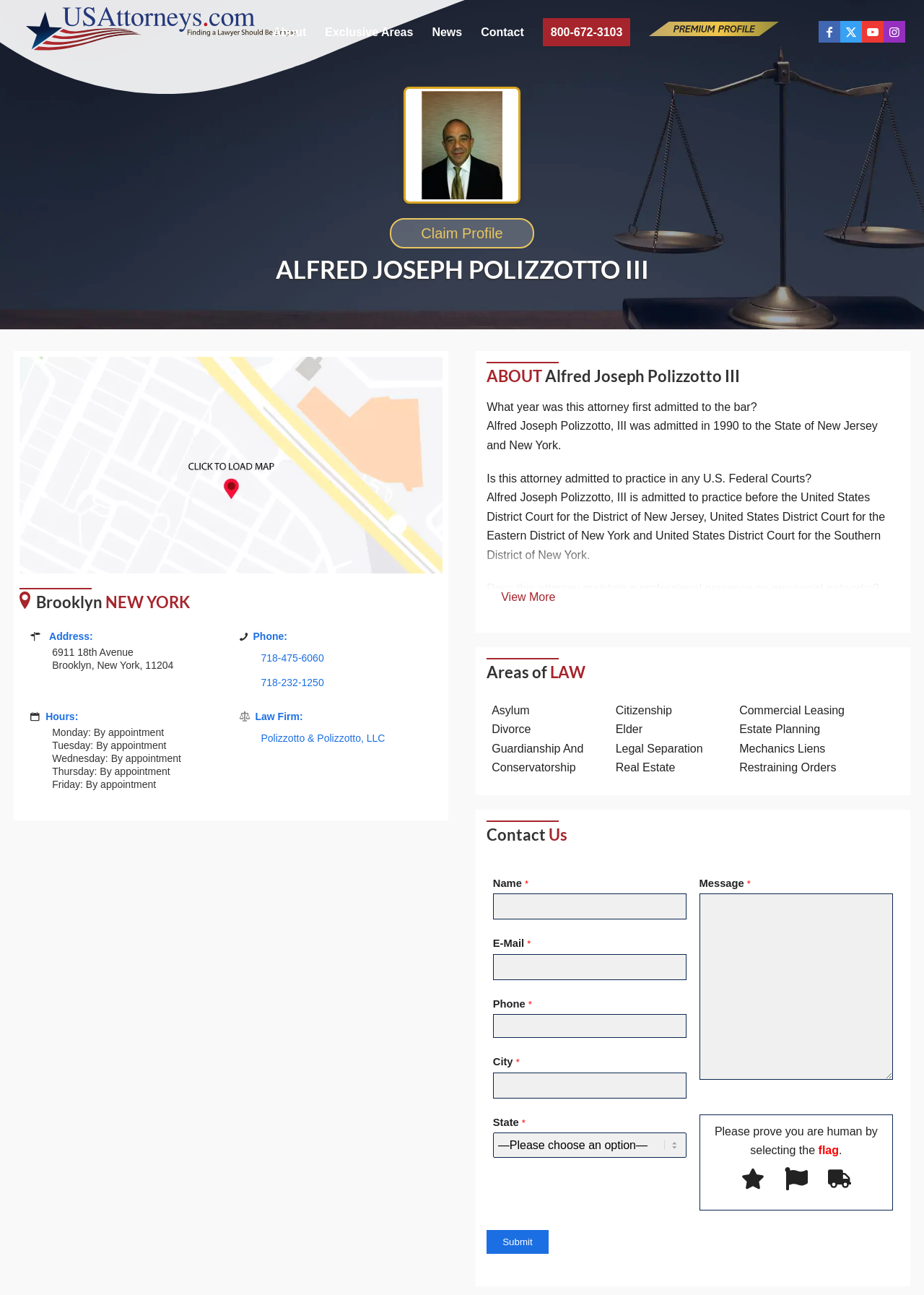Locate the bounding box coordinates of the clickable element to fulfill the following instruction: "Click on the 'Claim Profile' button". Provide the coordinates as four float numbers between 0 and 1 in the format [left, top, right, bottom].

[0.422, 0.168, 0.578, 0.192]